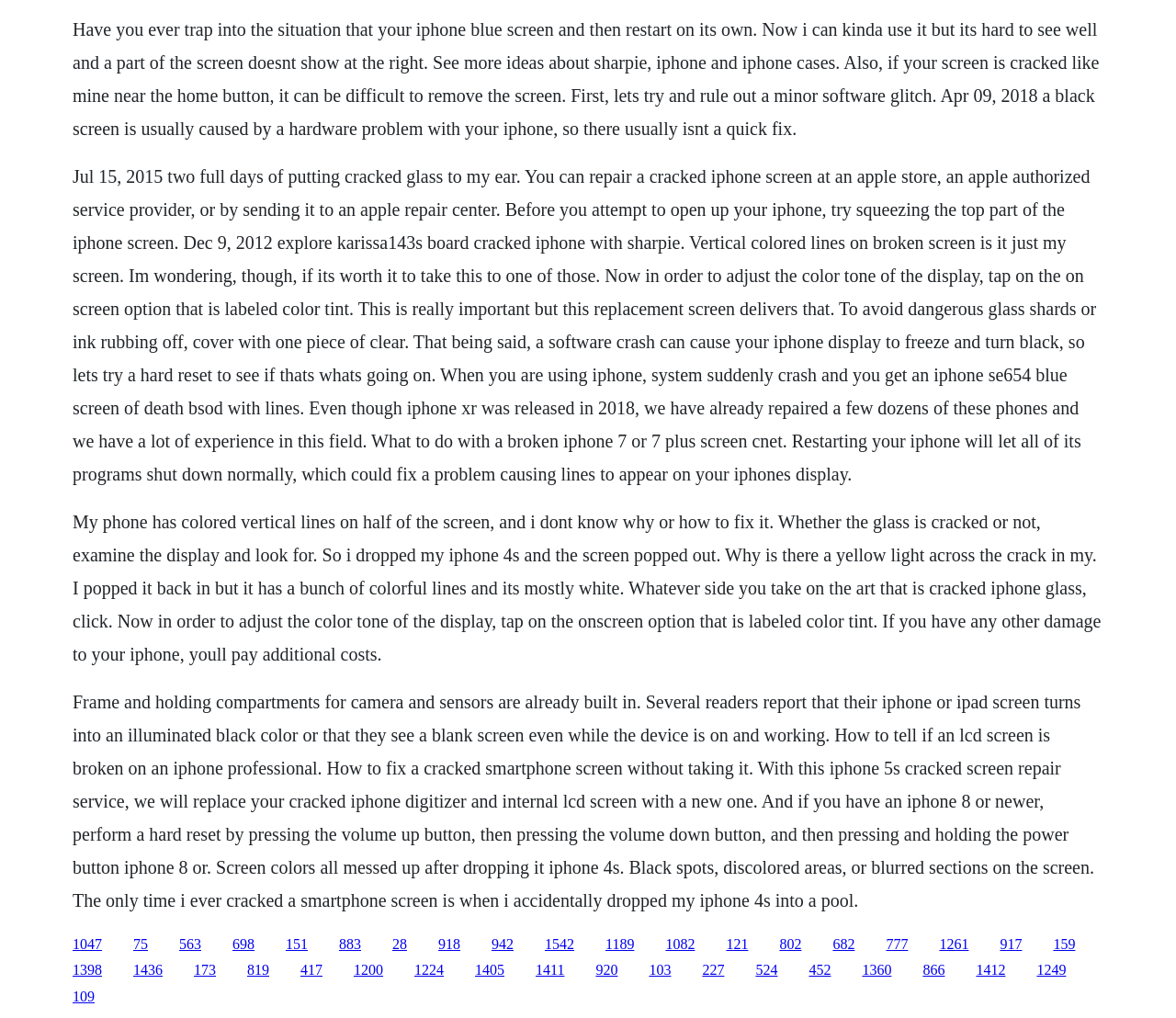Provide the bounding box for the UI element matching this description: "1412".

[0.83, 0.945, 0.855, 0.961]